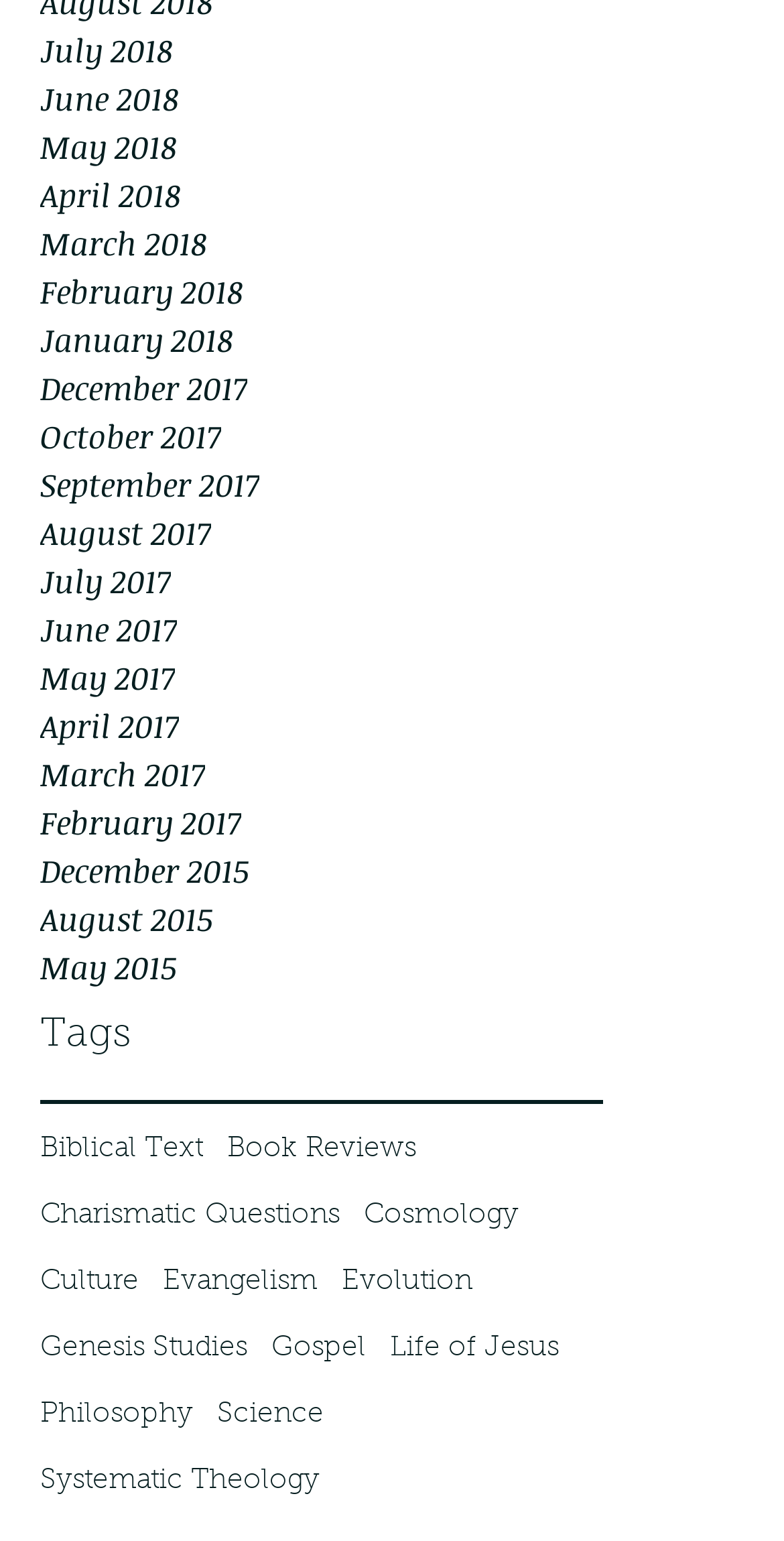What is the category of 'Life of Jesus'?
Refer to the image and give a detailed answer to the question.

The link 'Life of Jesus' is located near the link 'Gospel', which suggests that 'Life of Jesus' is a category or topic related to Gospel.